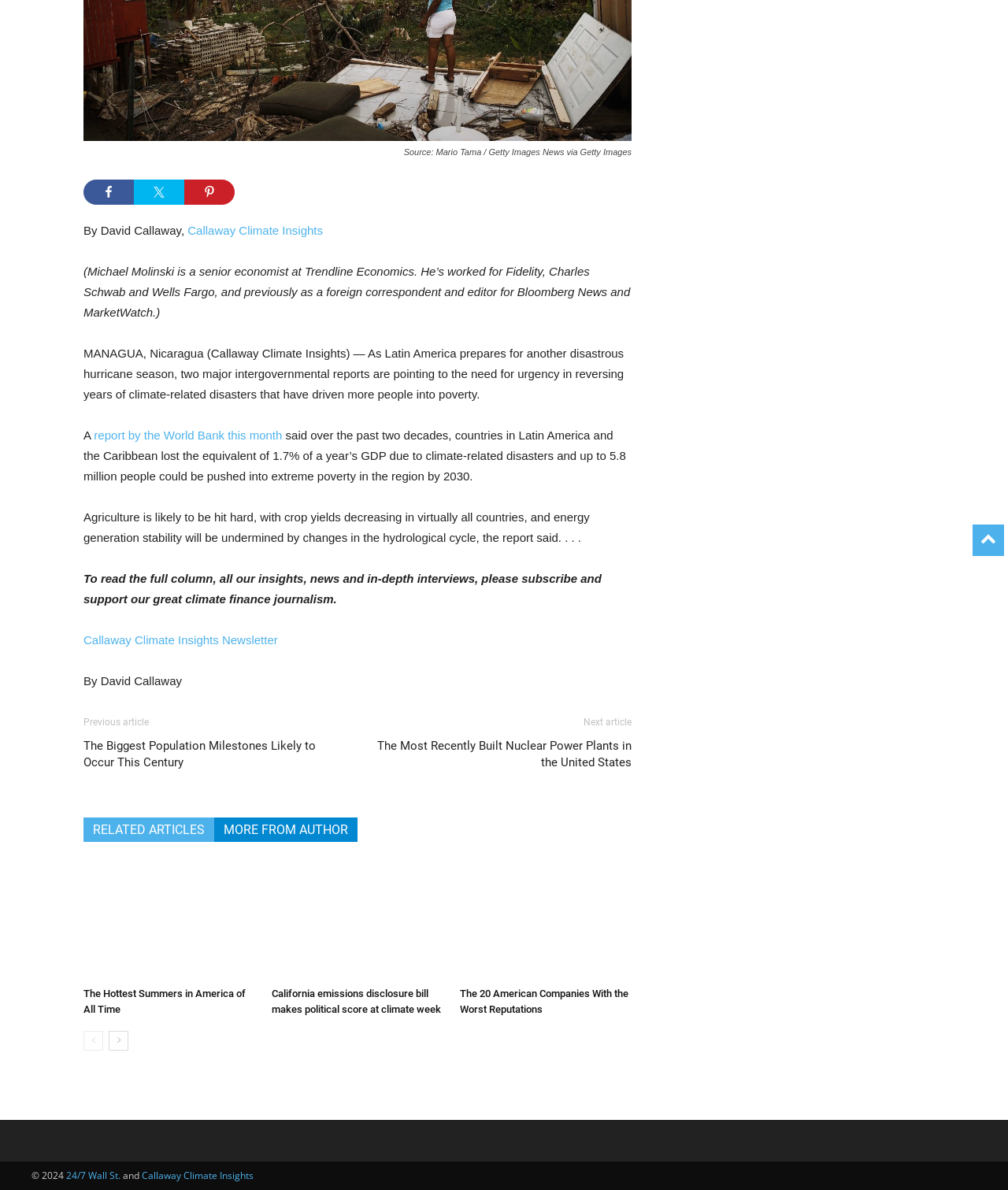Predict the bounding box coordinates for the UI element described as: "RELATED ARTICLES". The coordinates should be four float numbers between 0 and 1, presented as [left, top, right, bottom].

[0.083, 0.687, 0.212, 0.708]